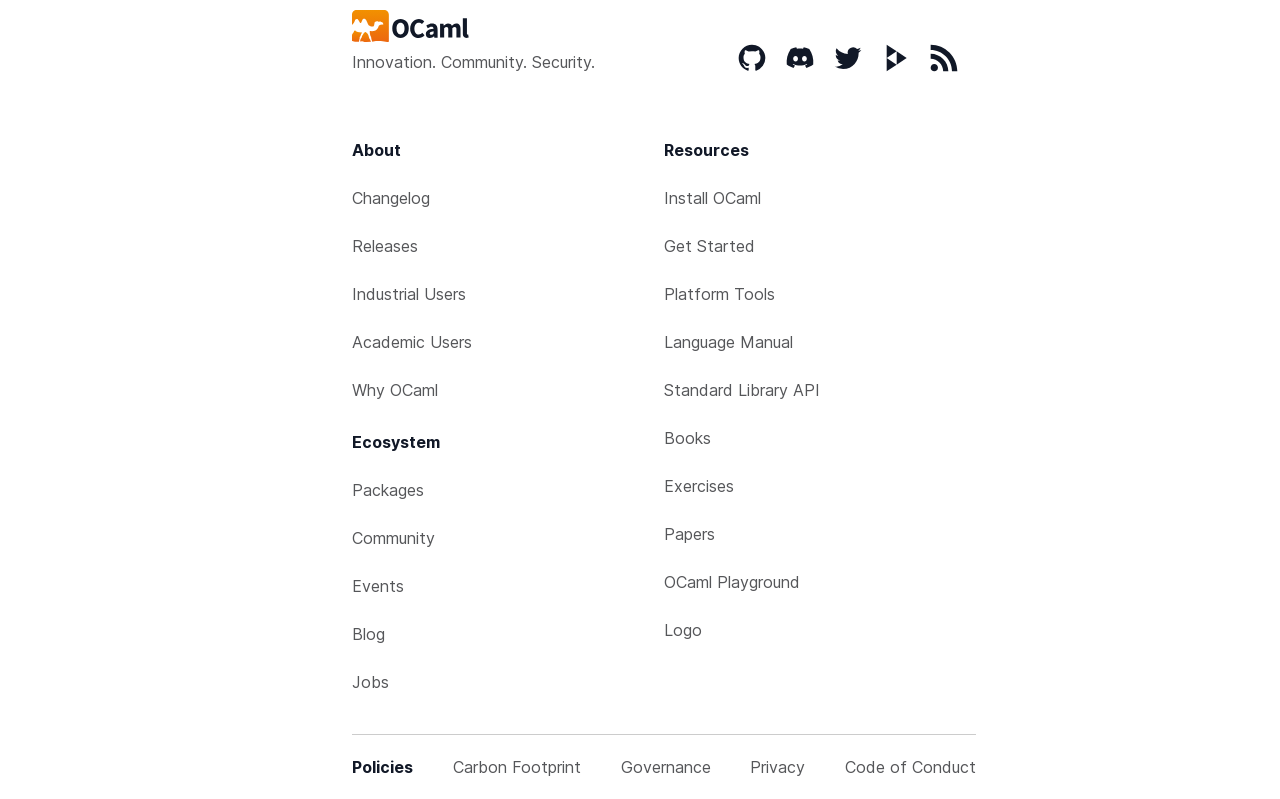Use a single word or phrase to answer the question: 
How many social media links are available?

4